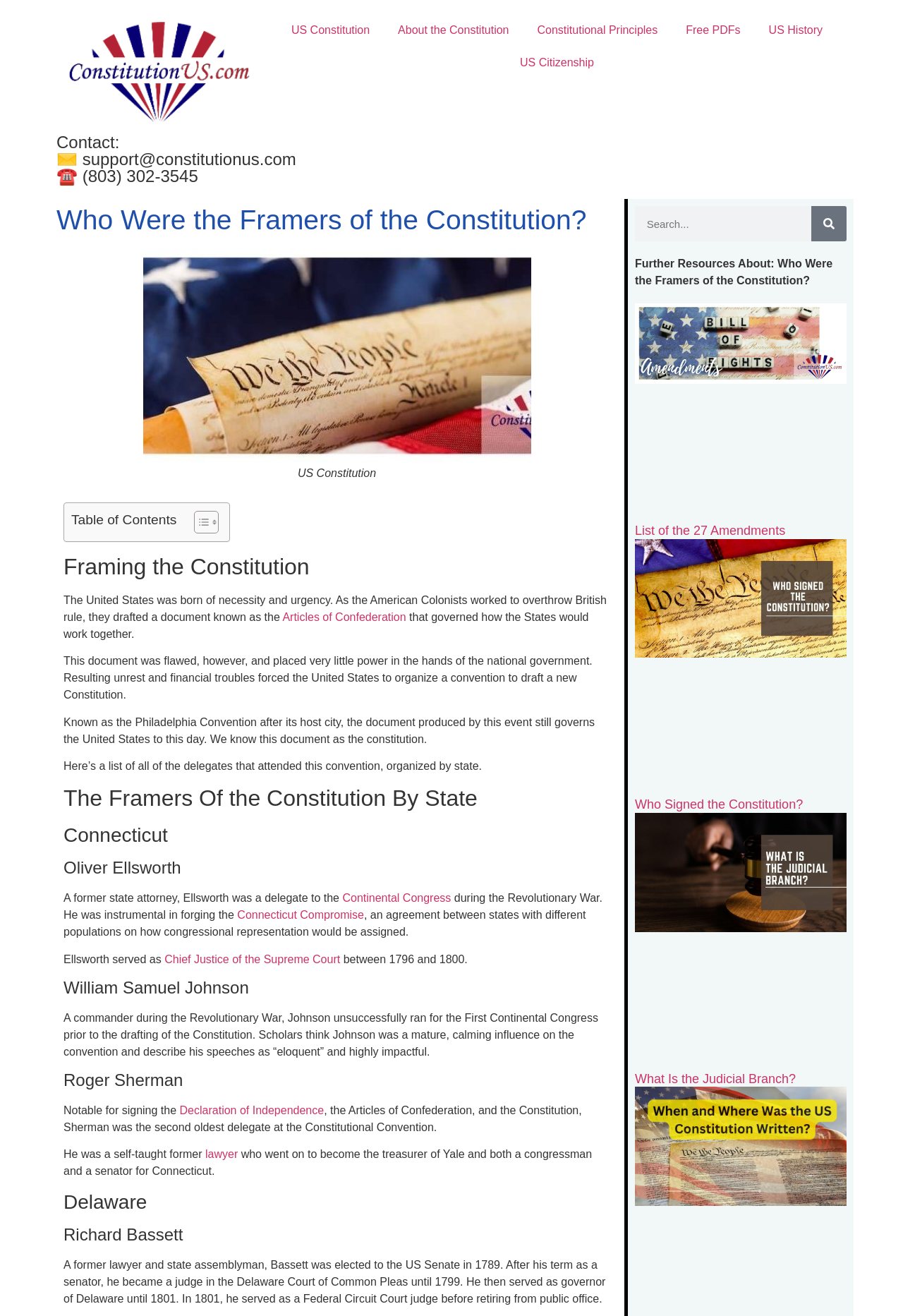Please indicate the bounding box coordinates of the element's region to be clicked to achieve the instruction: "Search for a specific topic". Provide the coordinates as four float numbers between 0 and 1, i.e., [left, top, right, bottom].

[0.703, 0.157, 0.938, 0.183]